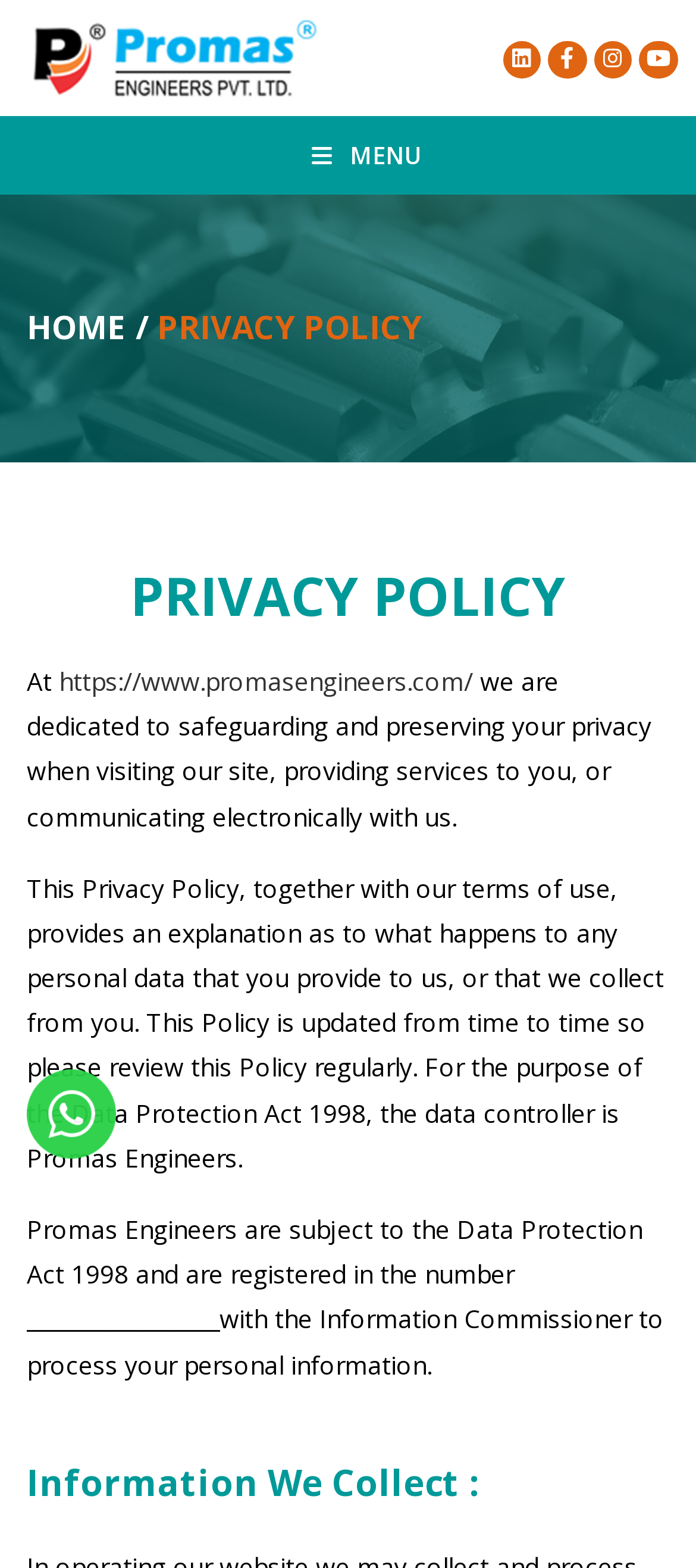Please determine the bounding box coordinates of the section I need to click to accomplish this instruction: "Visit our website".

[0.085, 0.424, 0.679, 0.445]